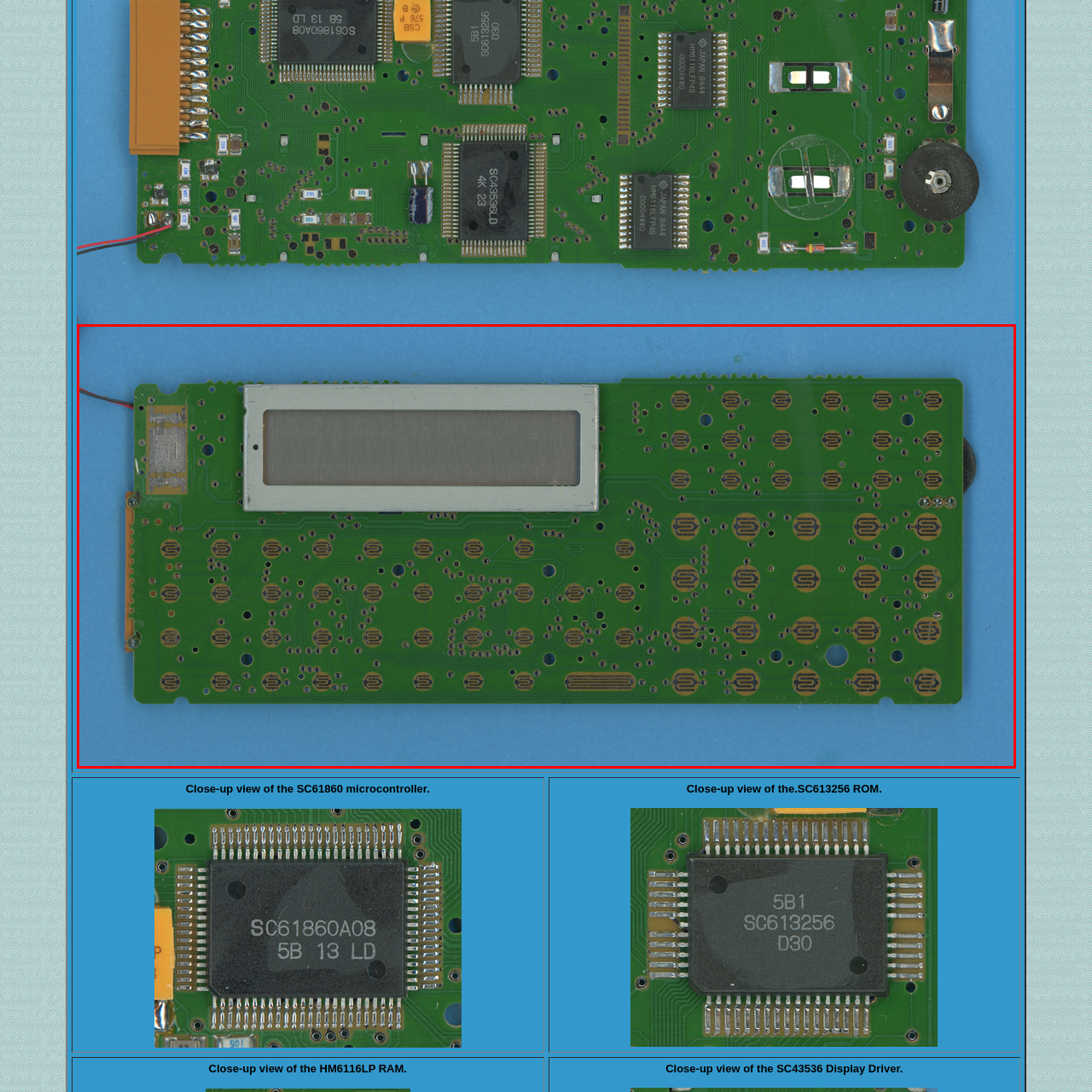What are the fine lines on the PCB's surface?
Focus on the image inside the red bounding box and offer a thorough and detailed answer to the question.

The caption highlights the presence of 'fine traces and pathways' on the PCB's surface, which facilitate electrical connections and are indicative of advanced circuit design.